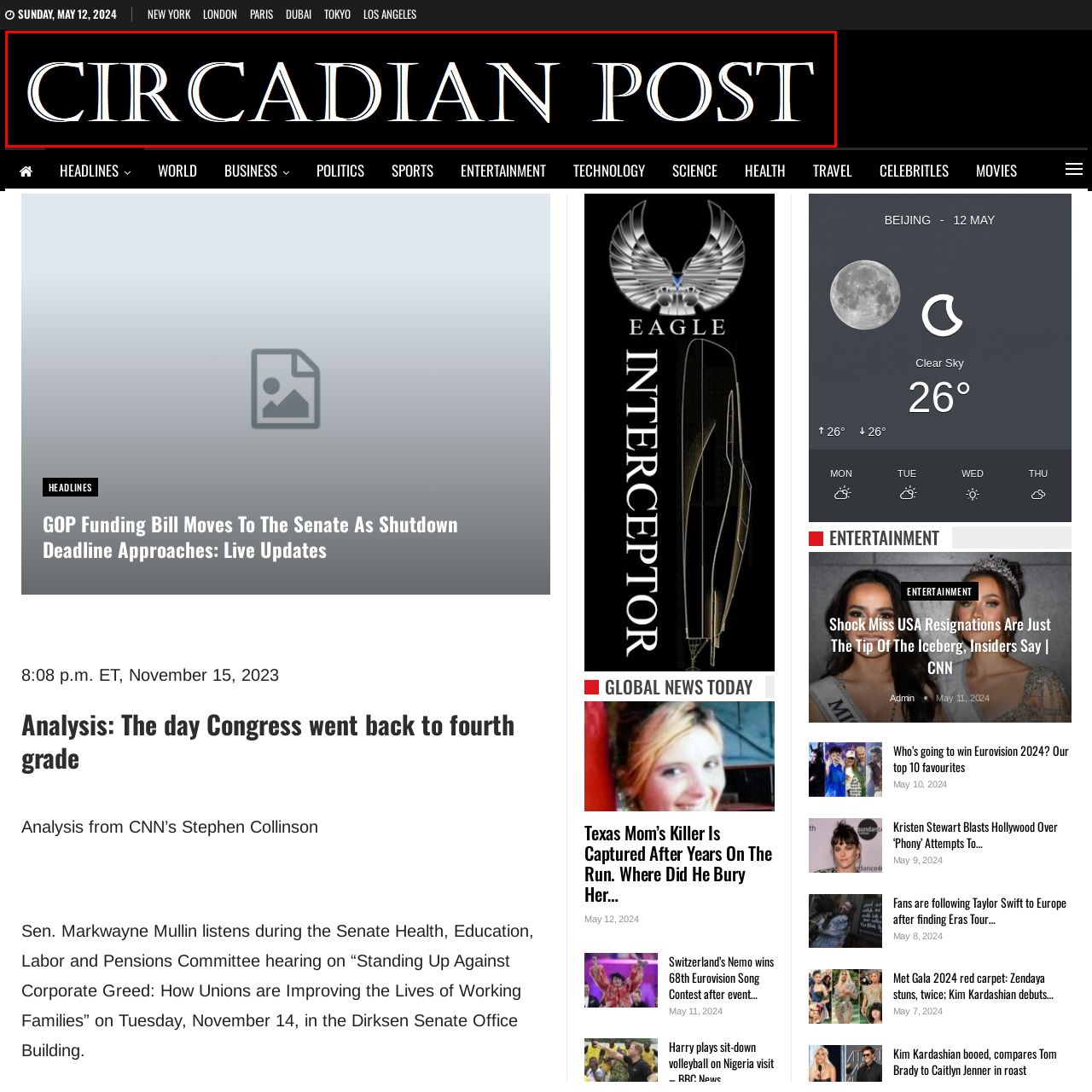Offer a detailed account of what is shown inside the red bounding box.

The image features the title "CIRCADIAN POST" prominently displayed in an elegant, serif font, set against a stark black background. This striking design element draws attention to the name of the publication, suggesting a focus on delivering timely news and updates. The bold, white text contrasts sharply with the dark backdrop, creating a sense of sophistication and professionalism. This visual identity is indicative of a news platform dedicated to providing readers with insightful coverage on current events, including significant political developments and global happenings.